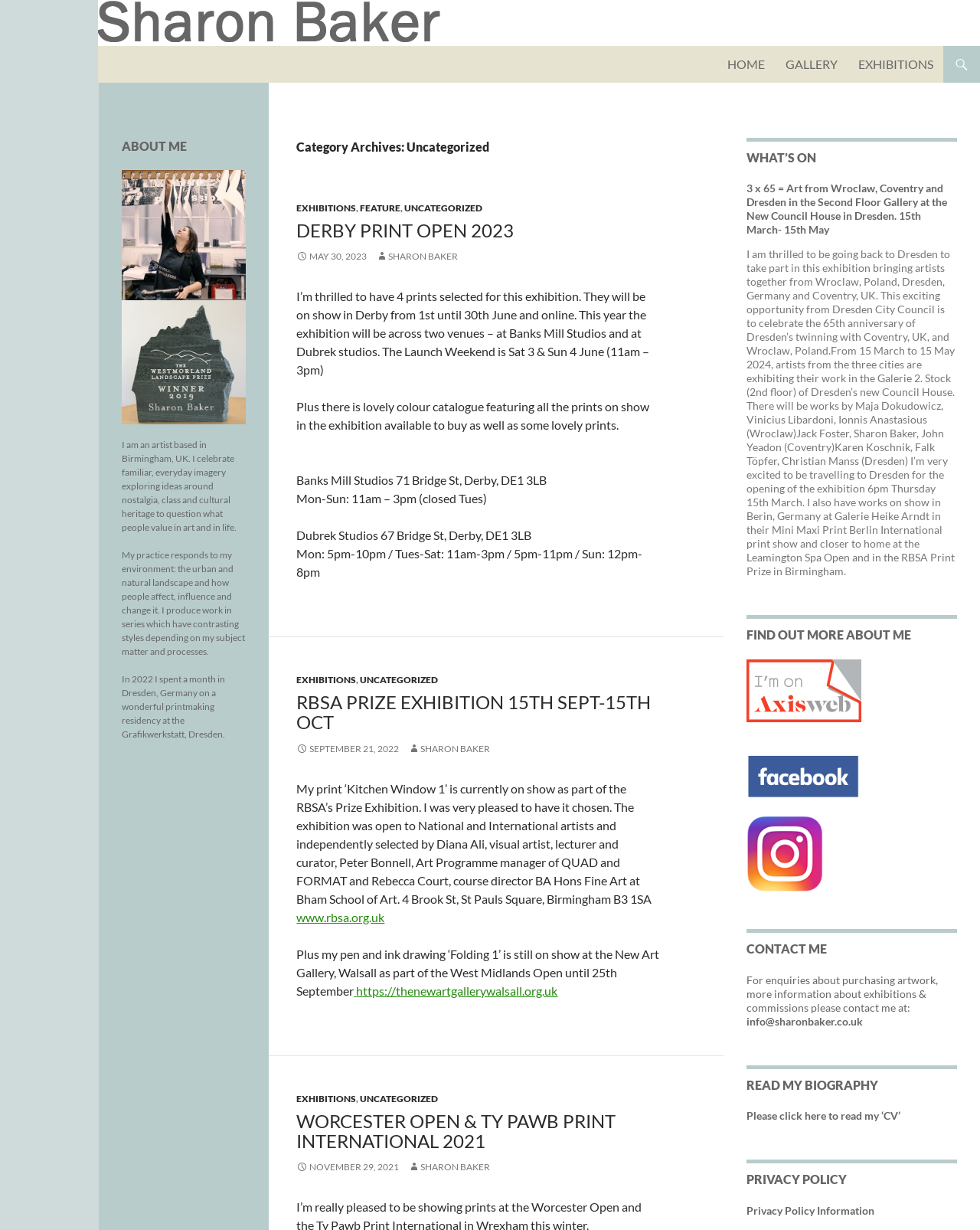Can you give a comprehensive explanation to the question given the content of the image?
How many venues are mentioned for the DERBY PRINT OPEN 2023 exhibition?

The two venues mentioned for the DERBY PRINT OPEN 2023 exhibition are Banks Mill Studios and Dubrek studios, which are mentioned in the text 'The exhibition will be across two venues – at Banks Mill Studios and at Dubrek studios.'